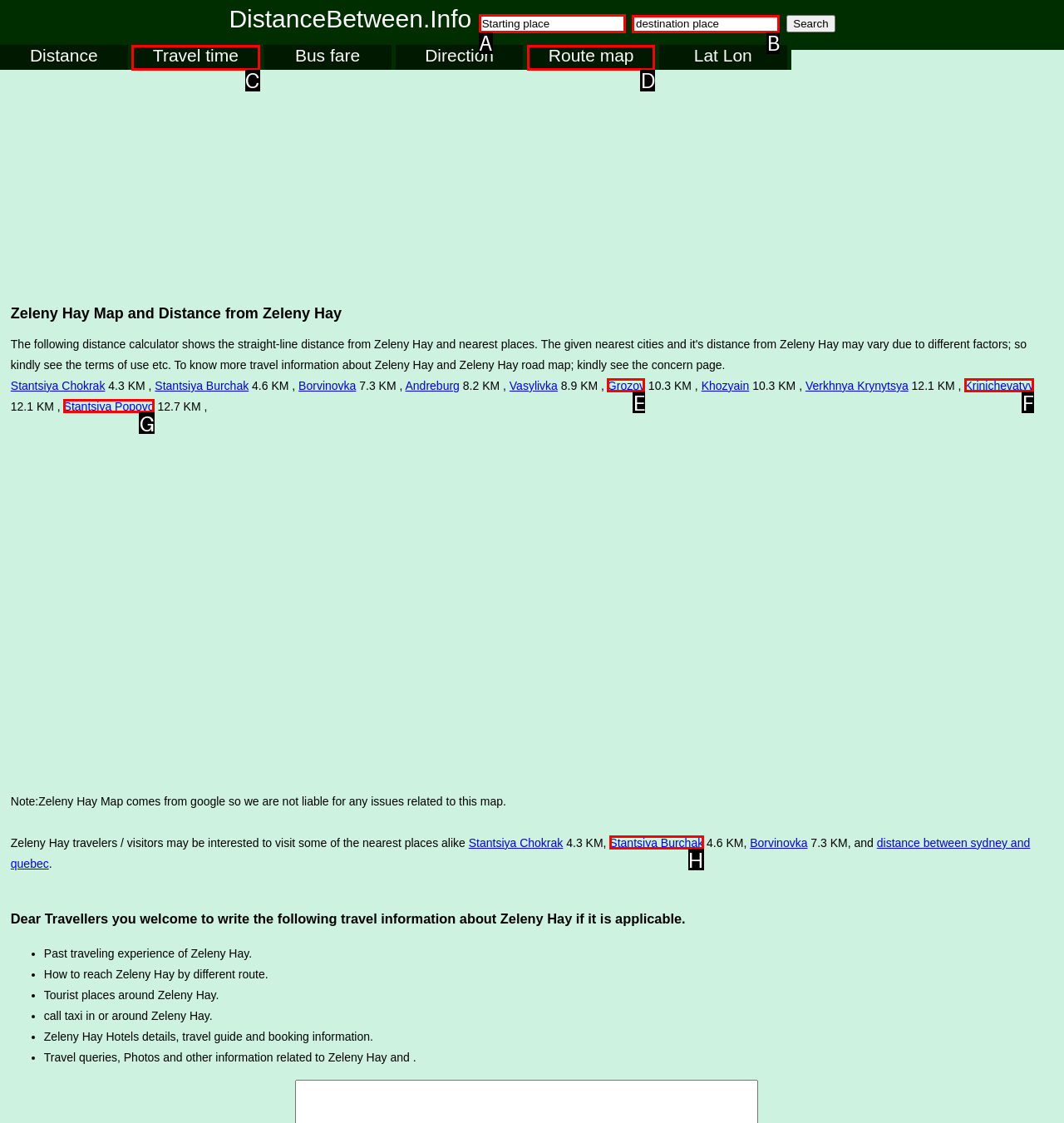Point out the specific HTML element to click to complete this task: Enter starting place Reply with the letter of the chosen option.

A